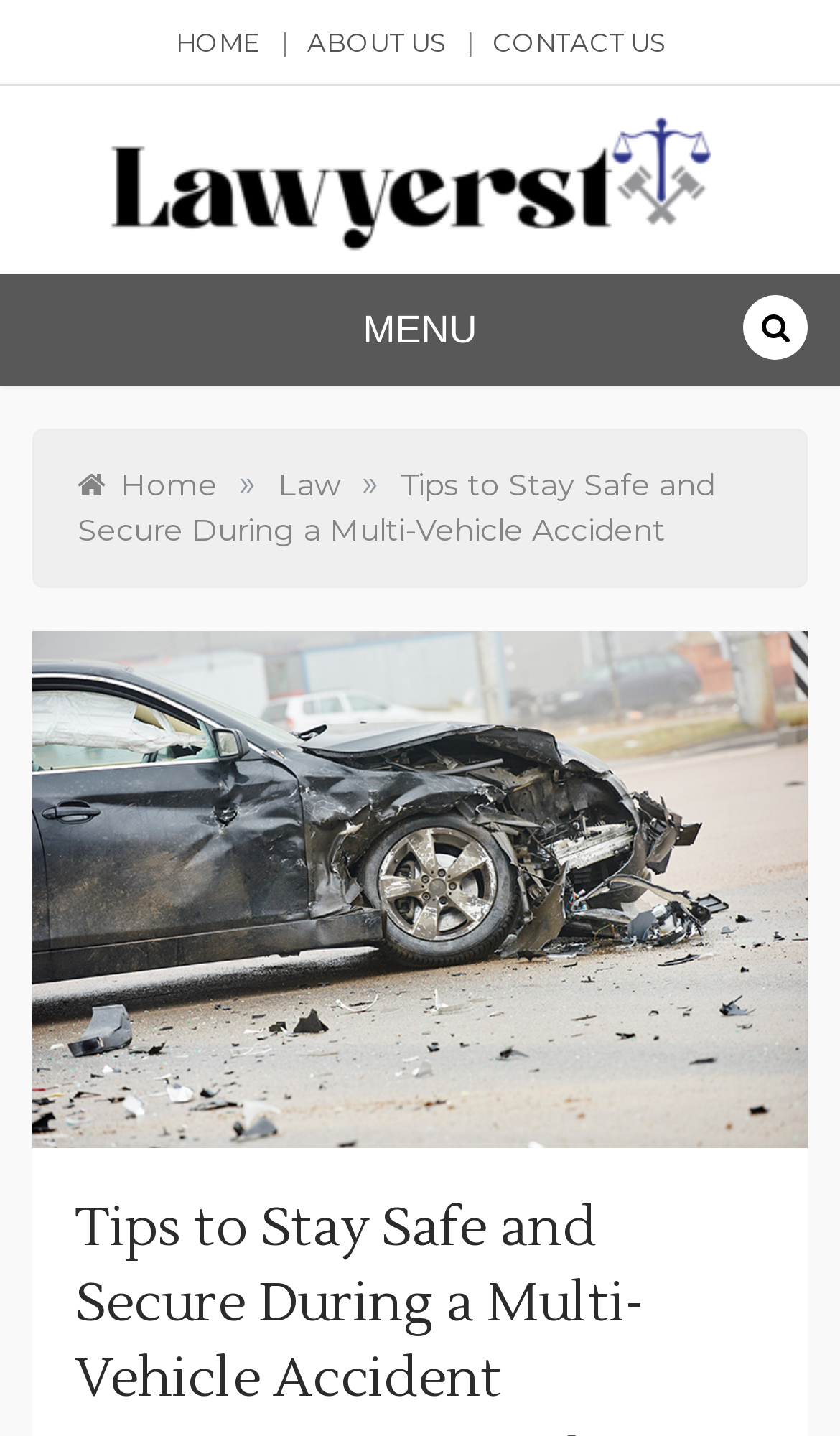Determine the bounding box coordinates of the element that should be clicked to execute the following command: "open menu".

[0.432, 0.19, 0.568, 0.268]